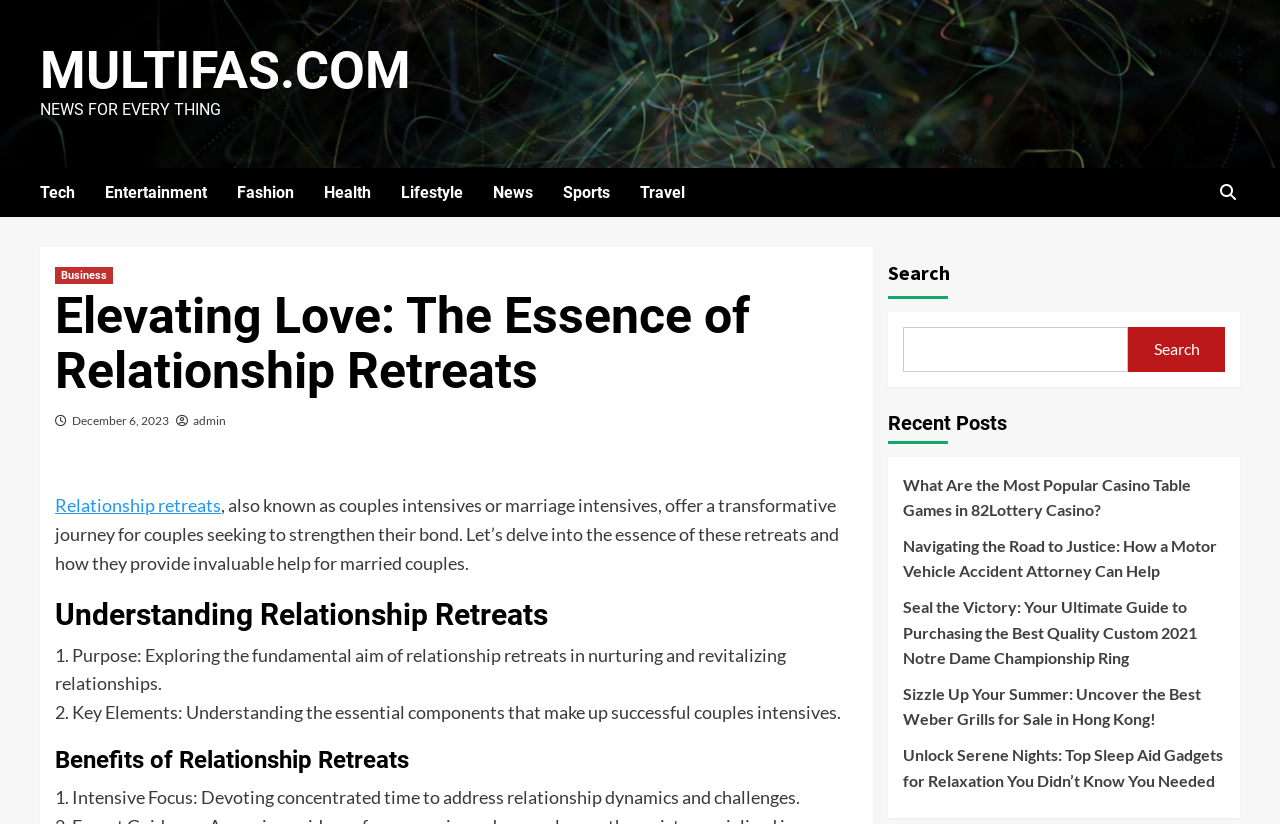Please provide the bounding box coordinates for the element that needs to be clicked to perform the following instruction: "Click on the 'News' link". The coordinates should be given as four float numbers between 0 and 1, i.e., [left, top, right, bottom].

[0.385, 0.203, 0.44, 0.263]